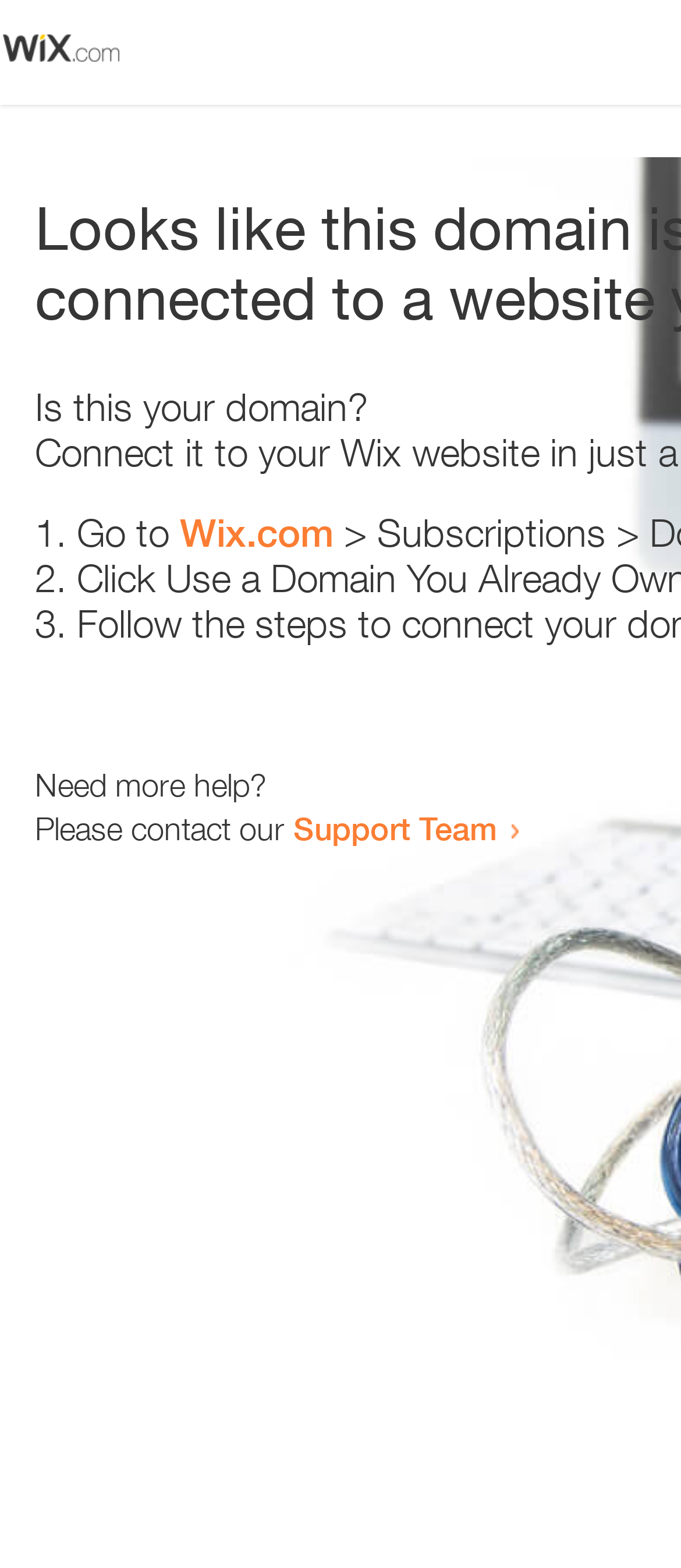Respond to the following query with just one word or a short phrase: 
What is the text below the list items?

Need more help?